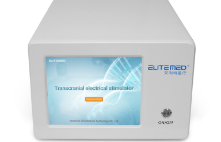Give a thorough description of the image, including any visible elements and their relationships.

The image showcases a device labeled "Transcranial Electrical Stimulator" from ELITEMED, designed for neurological and therapeutic applications. The sleek, white exterior emphasizes a modern aesthetic, while the front display screen presents a digitally rendered interface indicating its function. This device is engineered to facilitate non-invasive brain stimulation, potentially aiding in various treatments such as enhancing neuroplasticity and managing neurological disorders. Positioned prominently, it highlights the growing interest in innovative technologies for brain health and therapeutic advancements, making it a pivotal tool in contemporary medical practices.